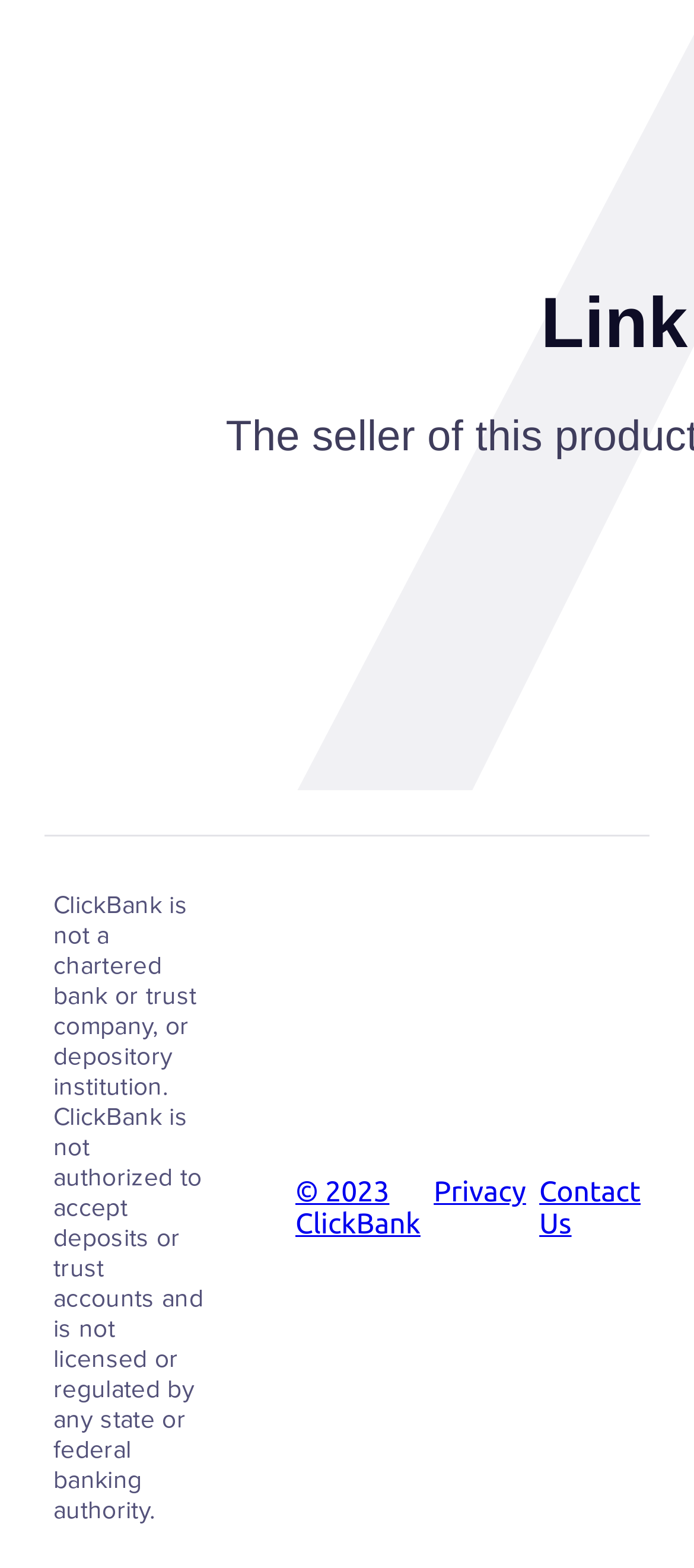Identify the bounding box coordinates for the UI element described as: "Disclaimer". The coordinates should be provided as four floats between 0 and 1: [left, top, right, bottom].

None